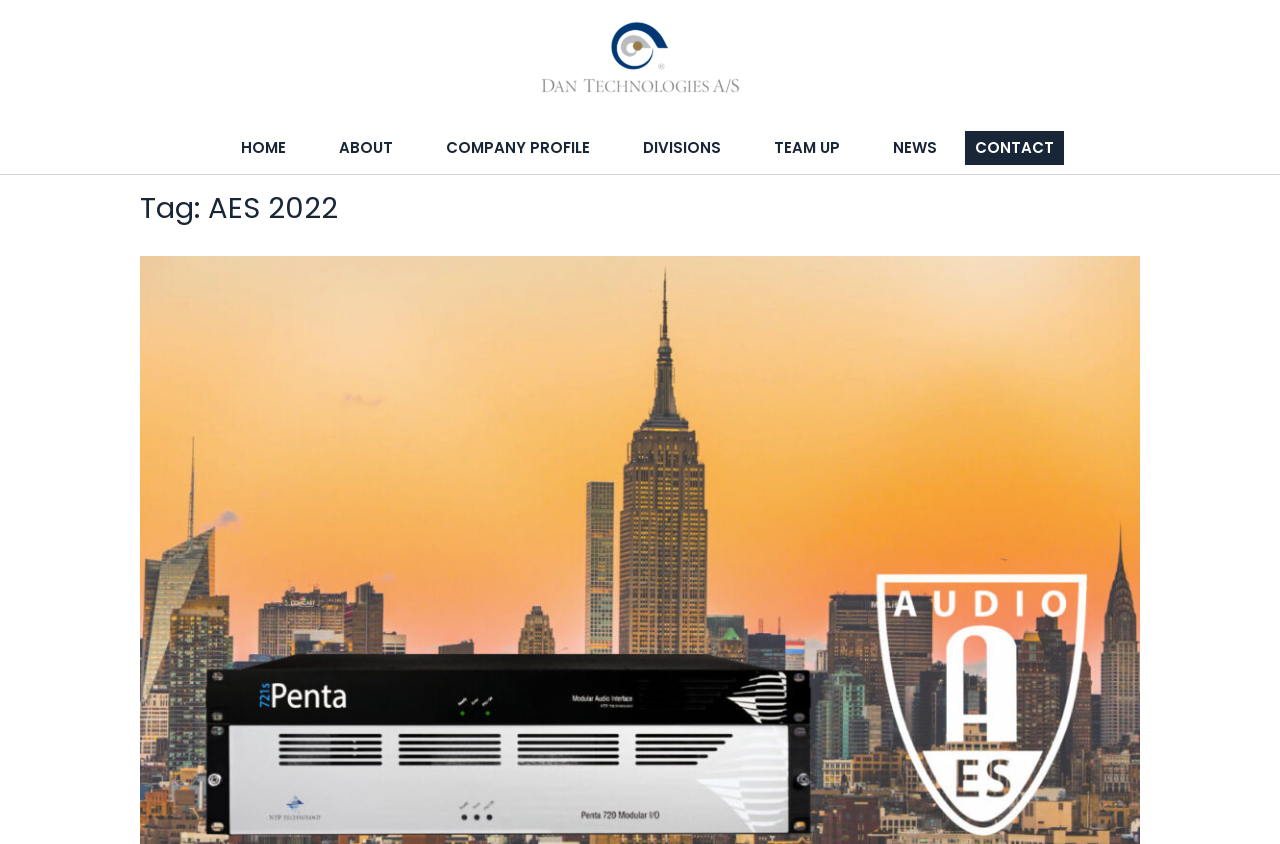Please give a one-word or short phrase response to the following question: 
Is there a 'CONTACT' link?

Yes